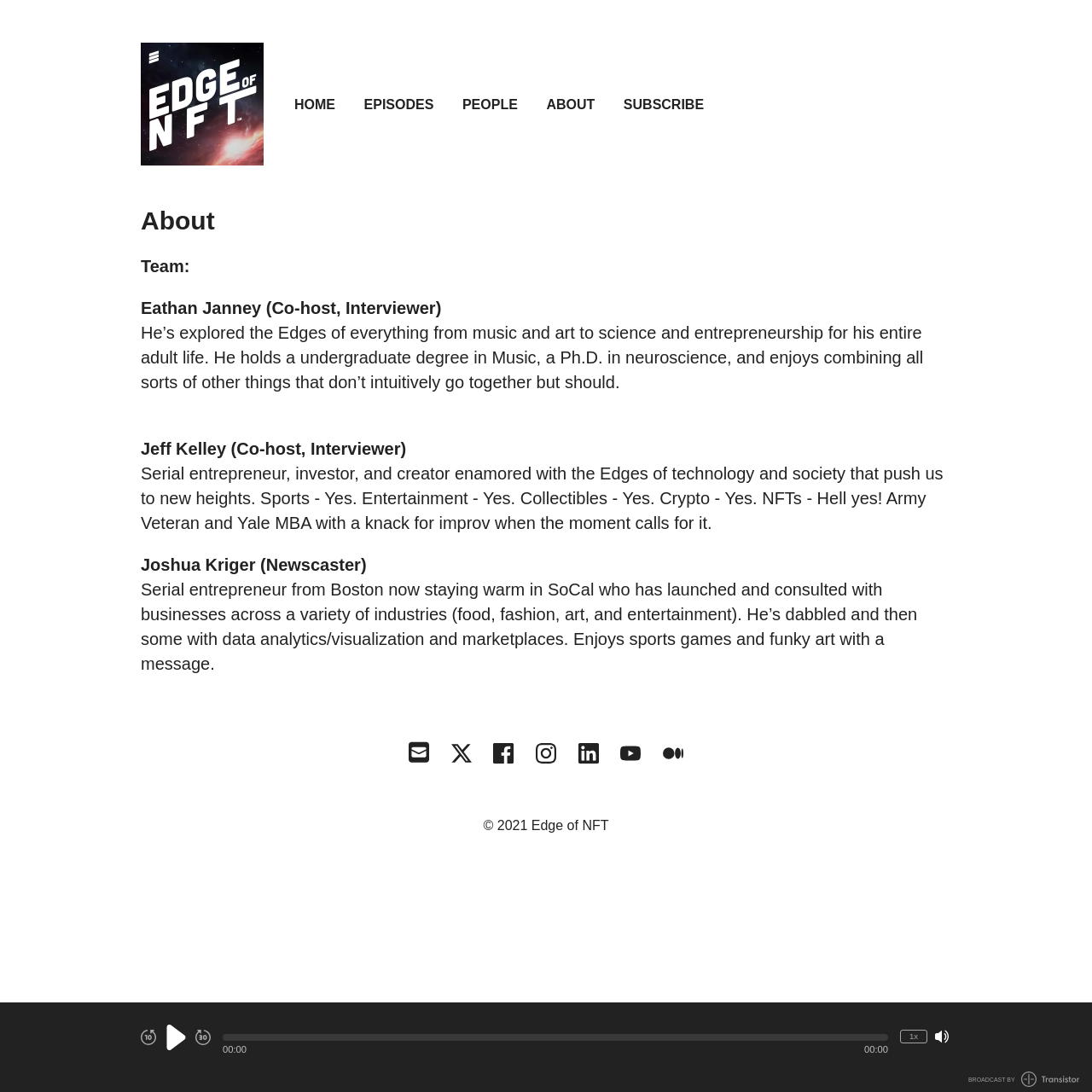Who are the co-hosts of the podcast?
Refer to the image and give a detailed answer to the question.

I found the answer by reading the 'About' section of the webpage, where it lists the team members, including Eathan Janney and Jeff Kelley as co-hosts.